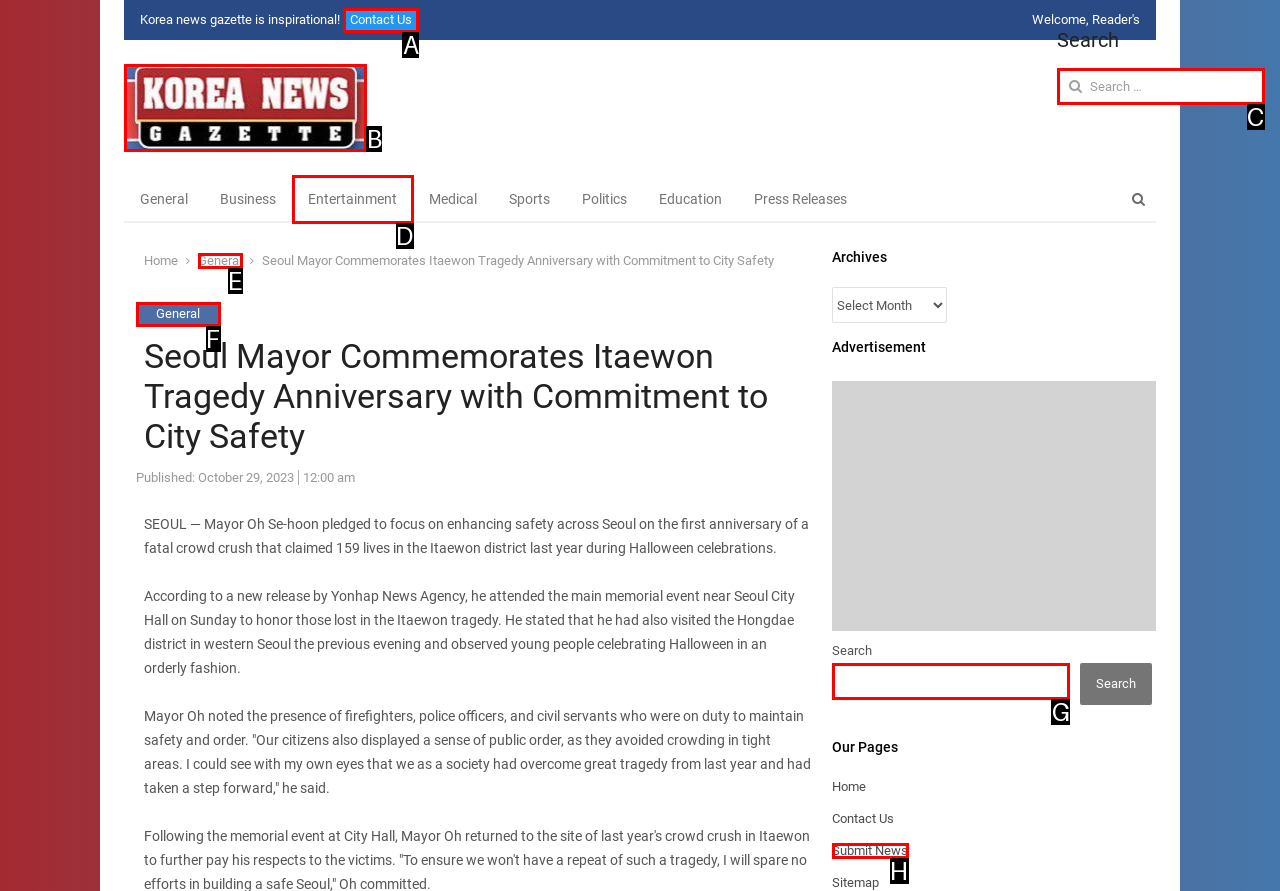Indicate the HTML element that should be clicked to perform the task: Contact Us Reply with the letter corresponding to the chosen option.

A